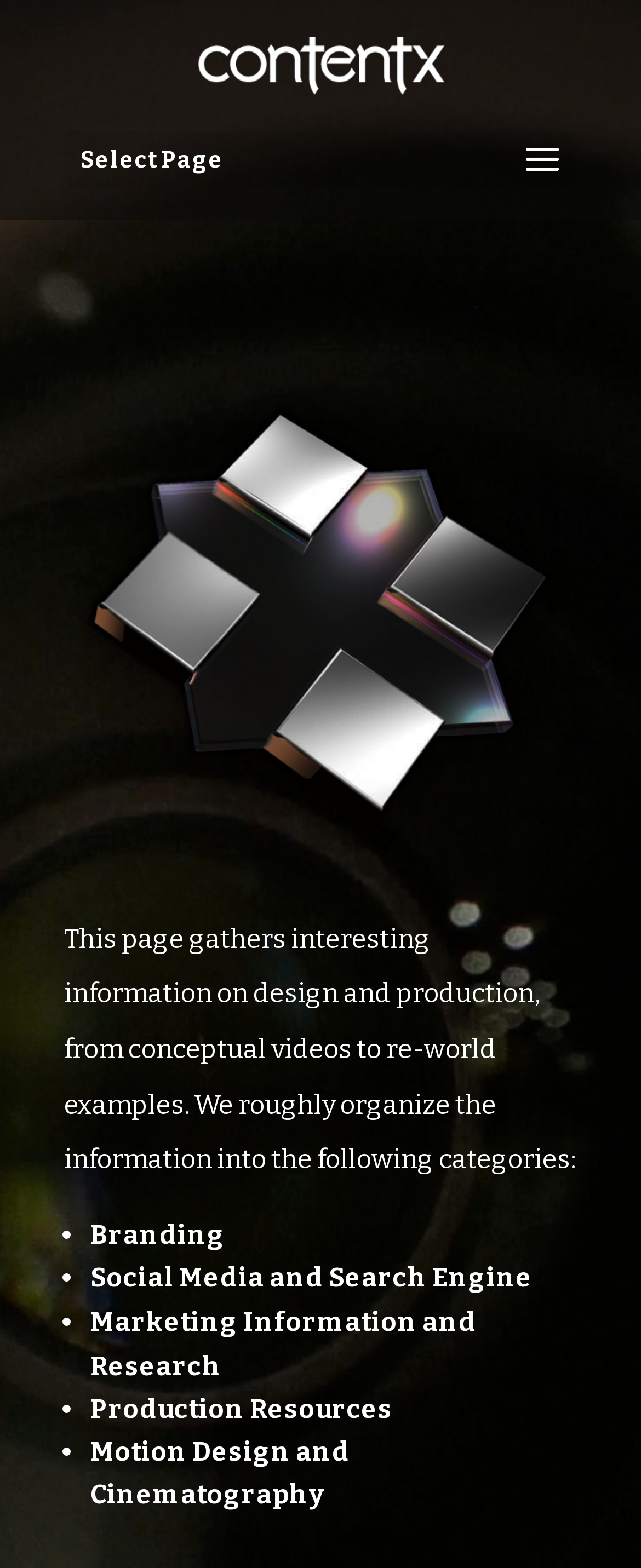What is the main topic of the resources on this page? Using the information from the screenshot, answer with a single word or phrase.

Design and production